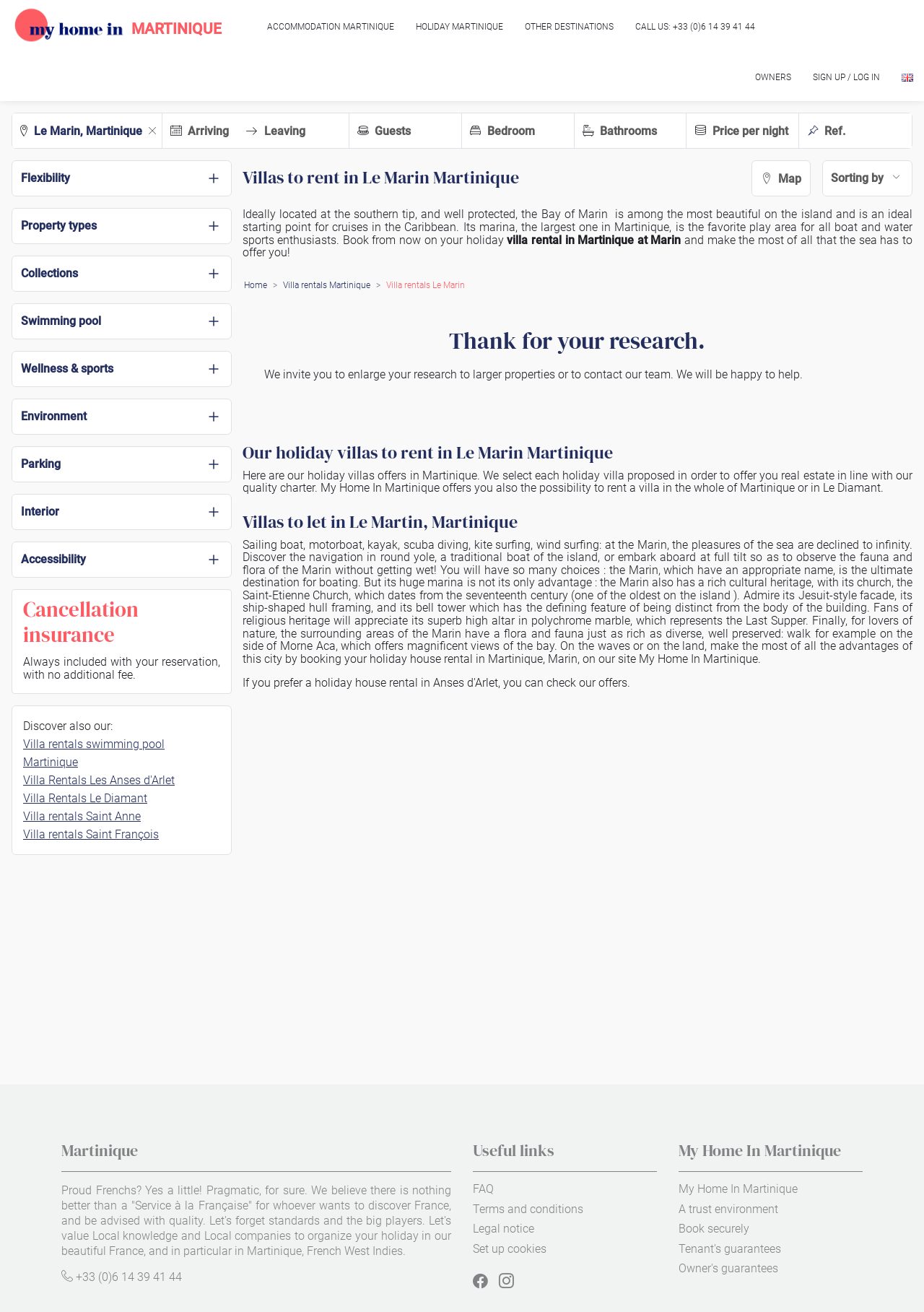Identify the bounding box of the HTML element described here: "May 2023". Provide the coordinates as four float numbers between 0 and 1: [left, top, right, bottom].

None